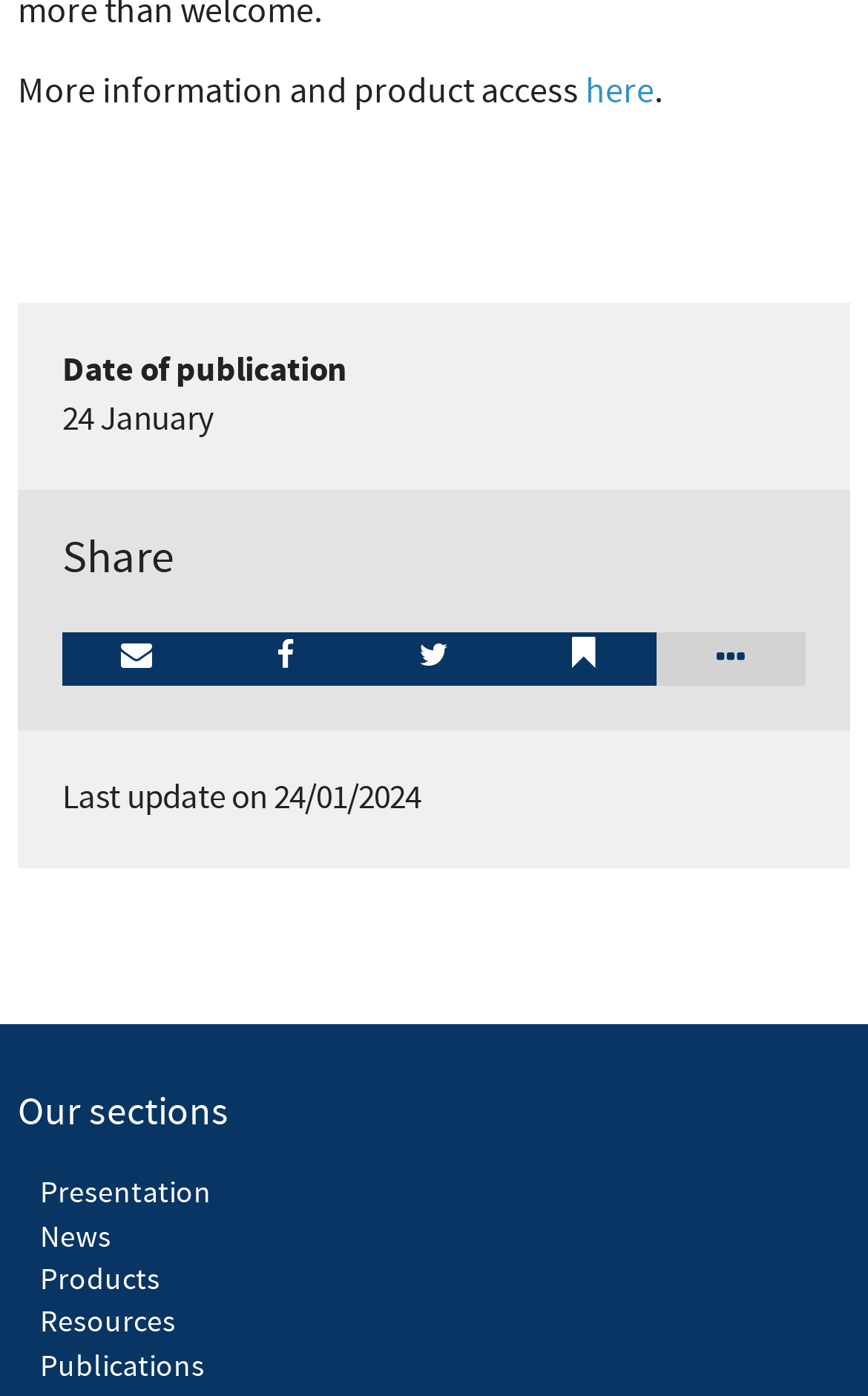Please identify the bounding box coordinates of where to click in order to follow the instruction: "Discover Banking and Finance Solutions".

None